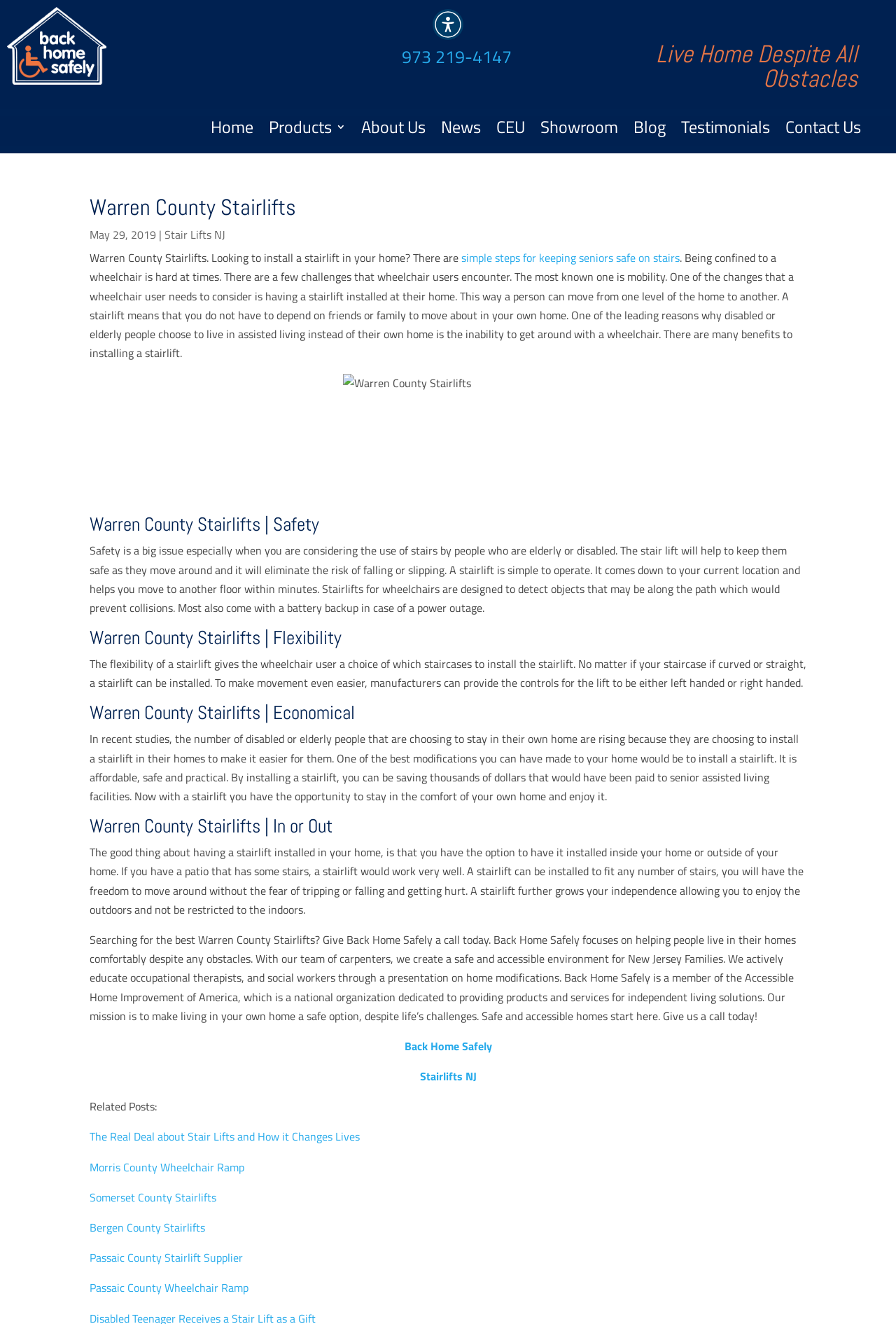Locate the bounding box coordinates of the UI element described by: "973 219-4147". The bounding box coordinates should consist of four float numbers between 0 and 1, i.e., [left, top, right, bottom].

[0.449, 0.033, 0.571, 0.053]